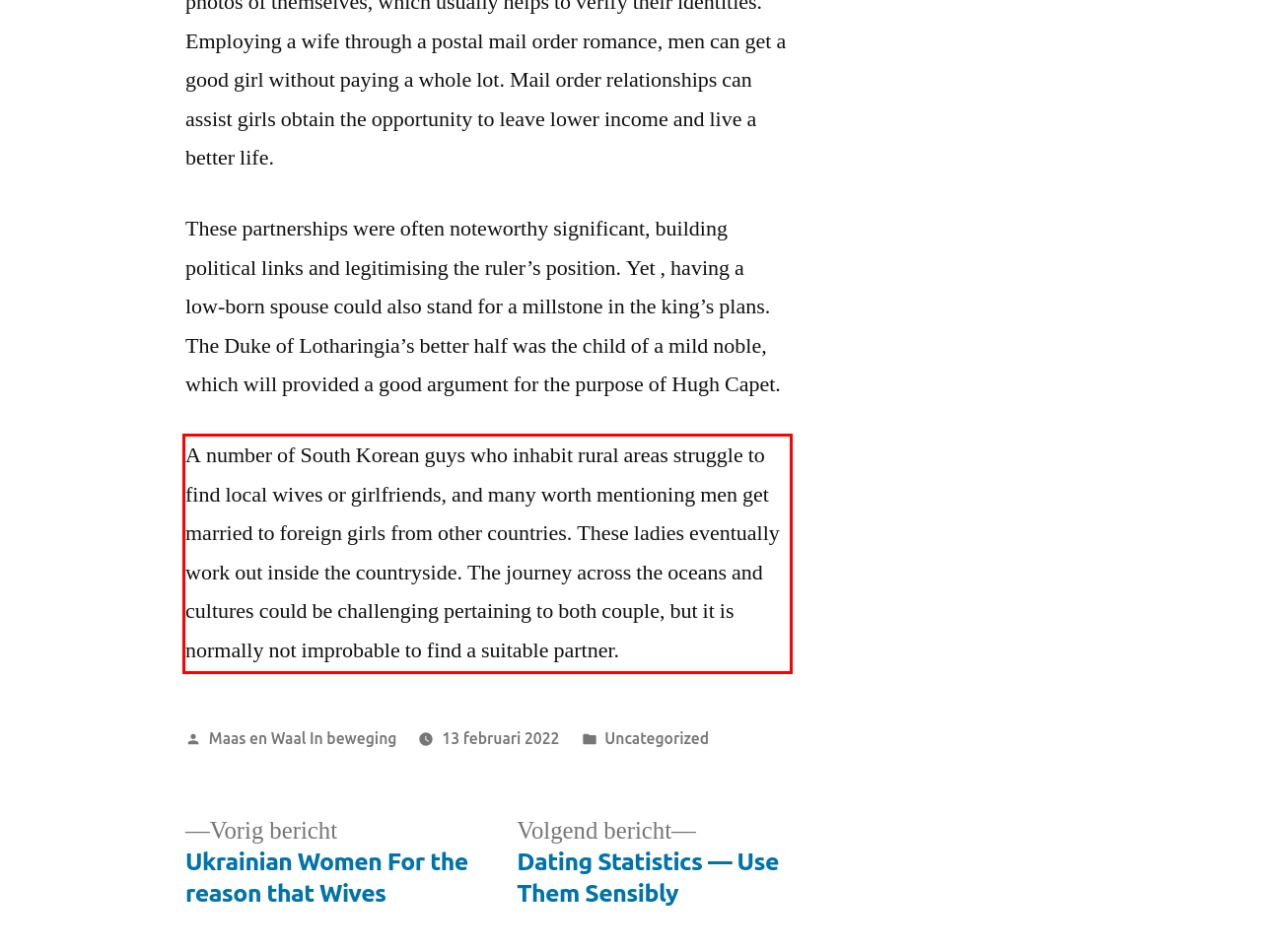Identify the text inside the red bounding box on the provided webpage screenshot by performing OCR.

A number of South Korean guys who inhabit rural areas struggle to find local wives or girlfriends, and many worth mentioning men get married to foreign girls from other countries. These ladies eventually work out inside the countryside. The journey across the oceans and cultures could be challenging pertaining to both couple, but it is normally not improbable to find a suitable partner.